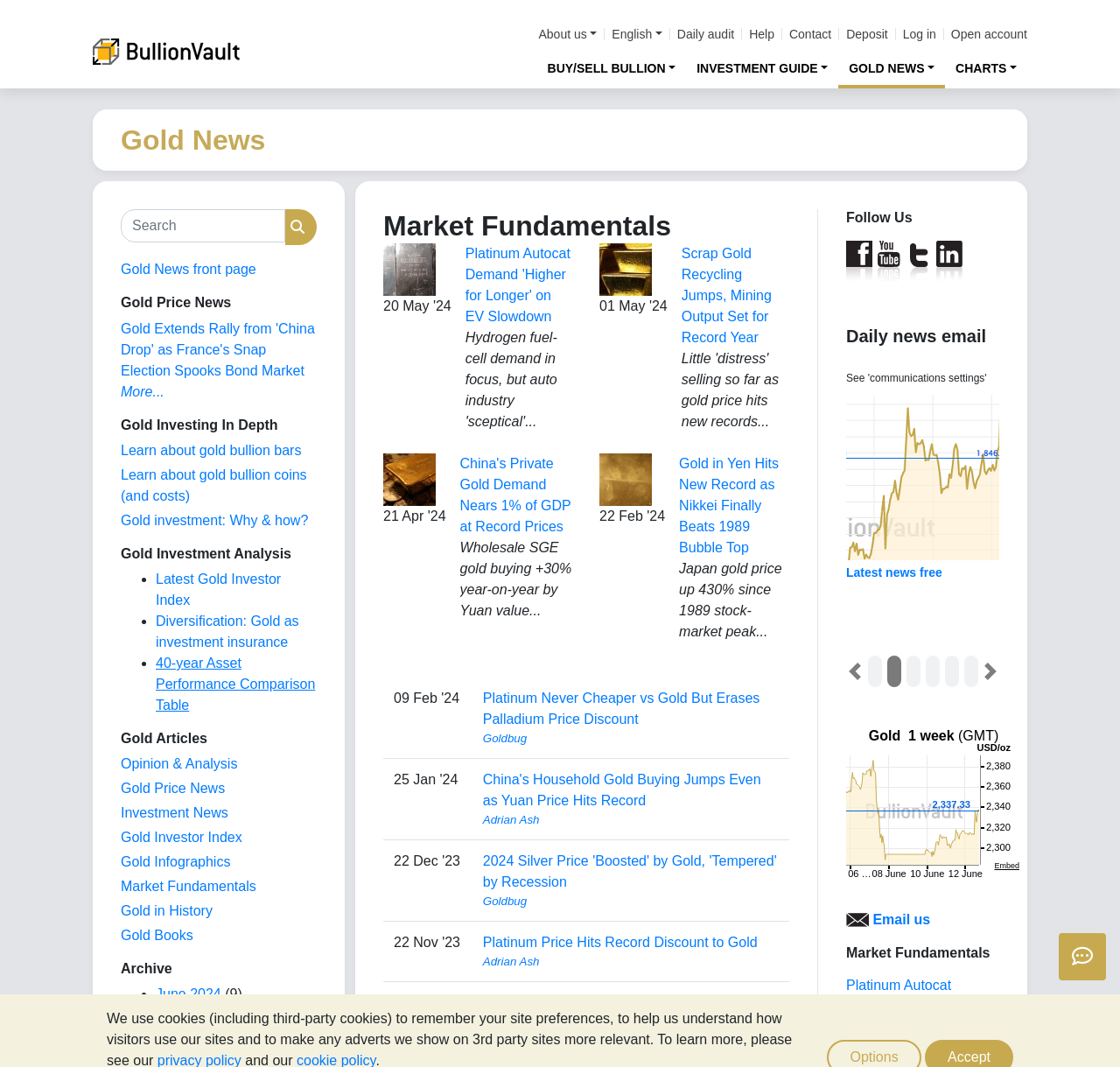Please give the bounding box coordinates of the area that should be clicked to fulfill the following instruction: "Open an account". The coordinates should be in the format of four float numbers from 0 to 1, i.e., [left, top, right, bottom].

[0.849, 0.026, 0.917, 0.038]